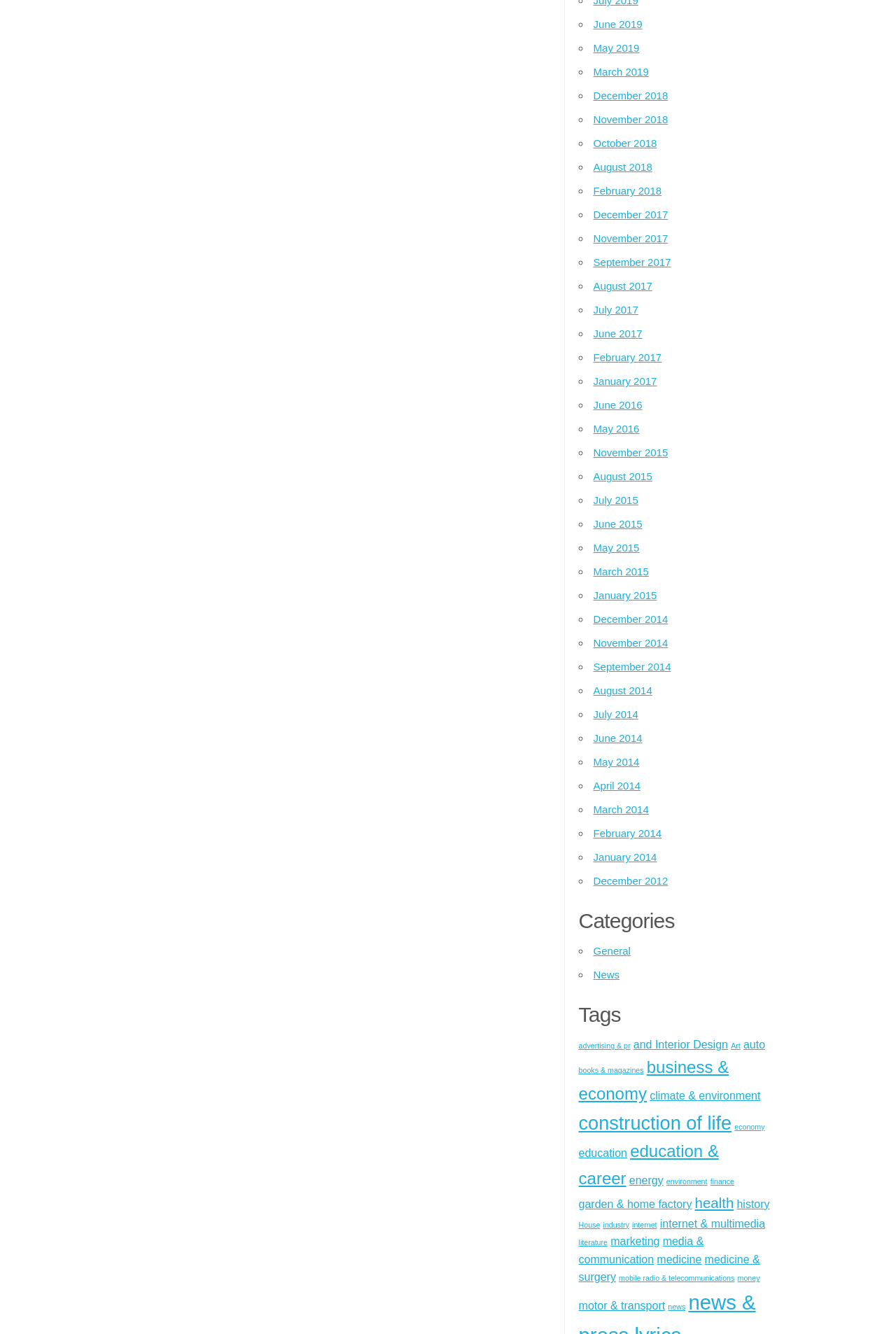Please find the bounding box coordinates of the element that needs to be clicked to perform the following instruction: "View Categories". The bounding box coordinates should be four float numbers between 0 and 1, represented as [left, top, right, bottom].

[0.646, 0.68, 0.86, 0.701]